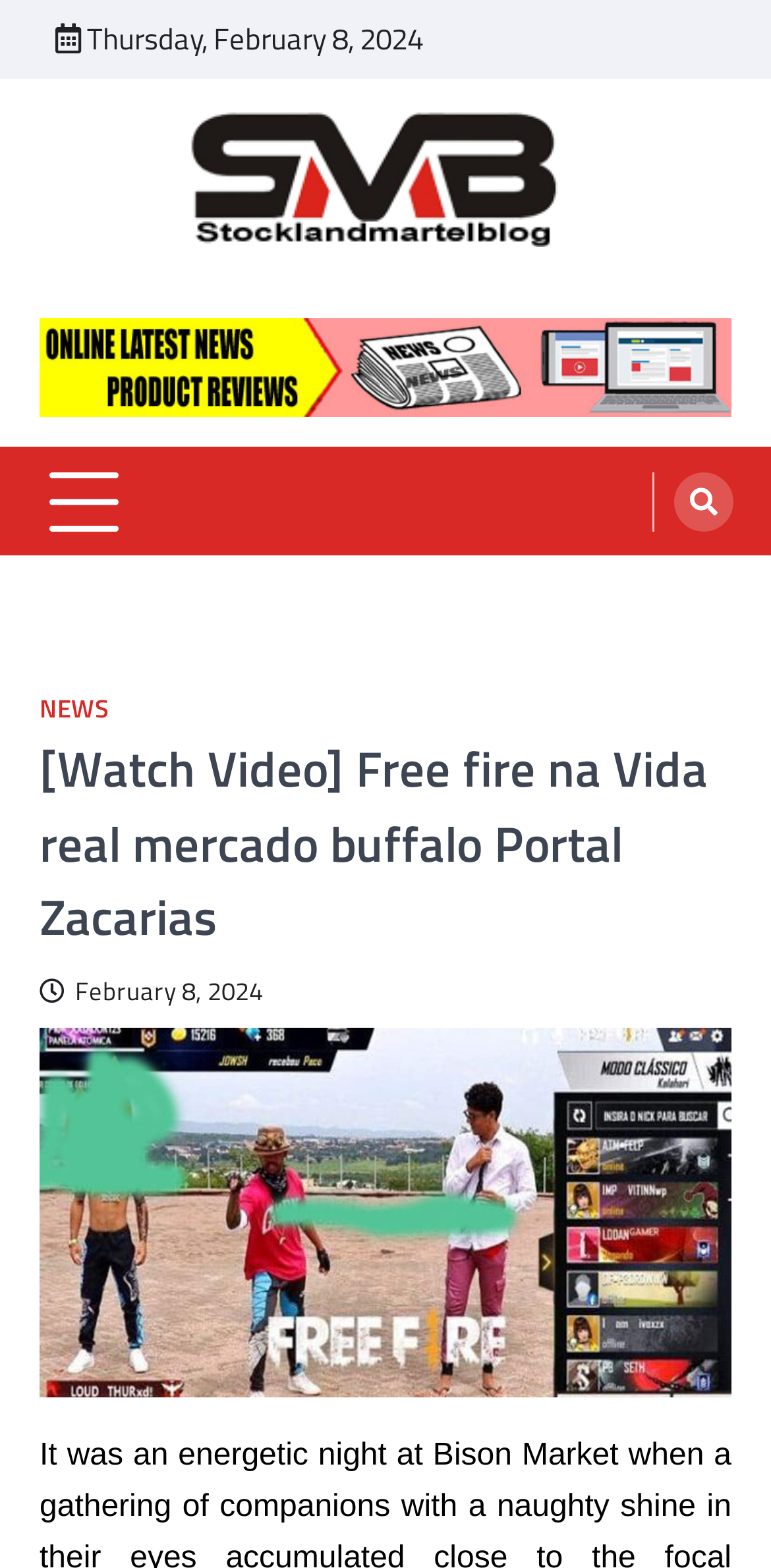Answer succinctly with a single word or phrase:
What is the category of the news article?

NEWS